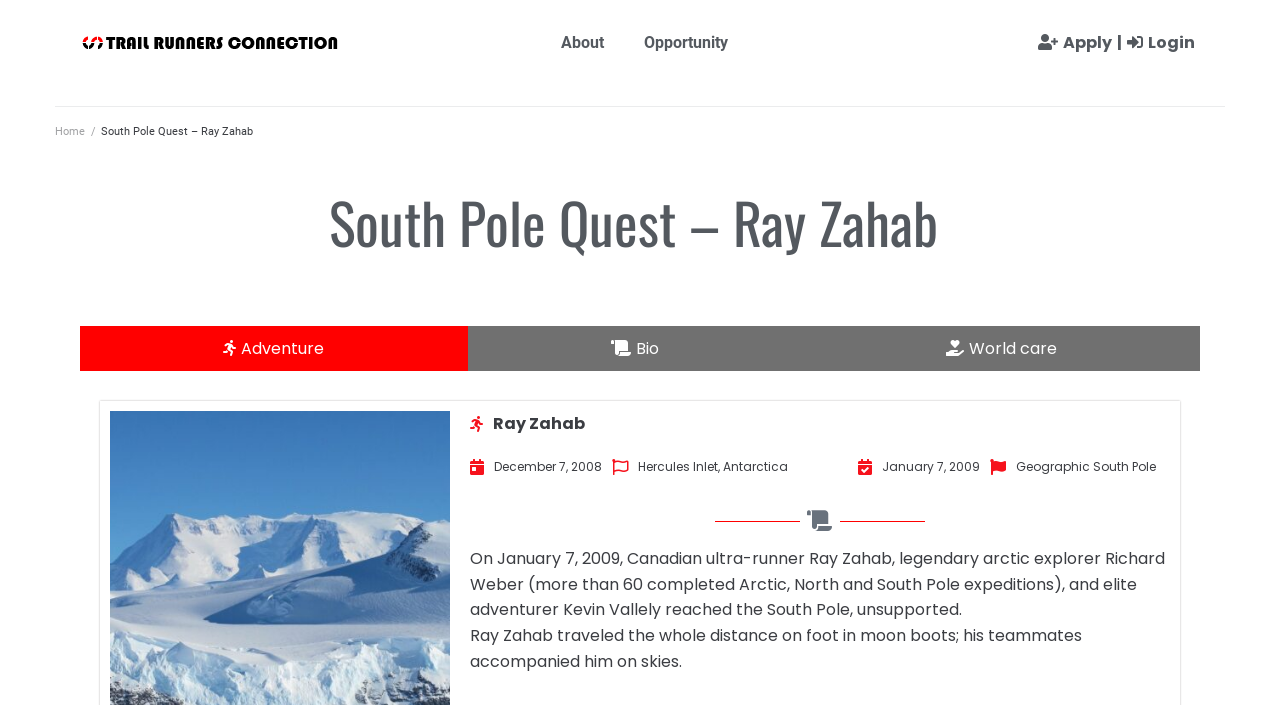What is the location where Ray Zahab traveled on foot in moon boots?
Offer a detailed and full explanation in response to the question.

The location can be found in the static text element with the text 'On January 7, 2009, Canadian ultra-runner Ray Zahab, legendary arctic explorer Richard Weber (more than 60 completed Arctic, North and South Pole expeditions), and elite adventurer Kevin Vallely reached the South Pole, unsupported.' located at [0.367, 0.776, 0.91, 0.881]. This element is a child of the tablist element with the tabs 'Adventure', 'Bio', and 'World care'.